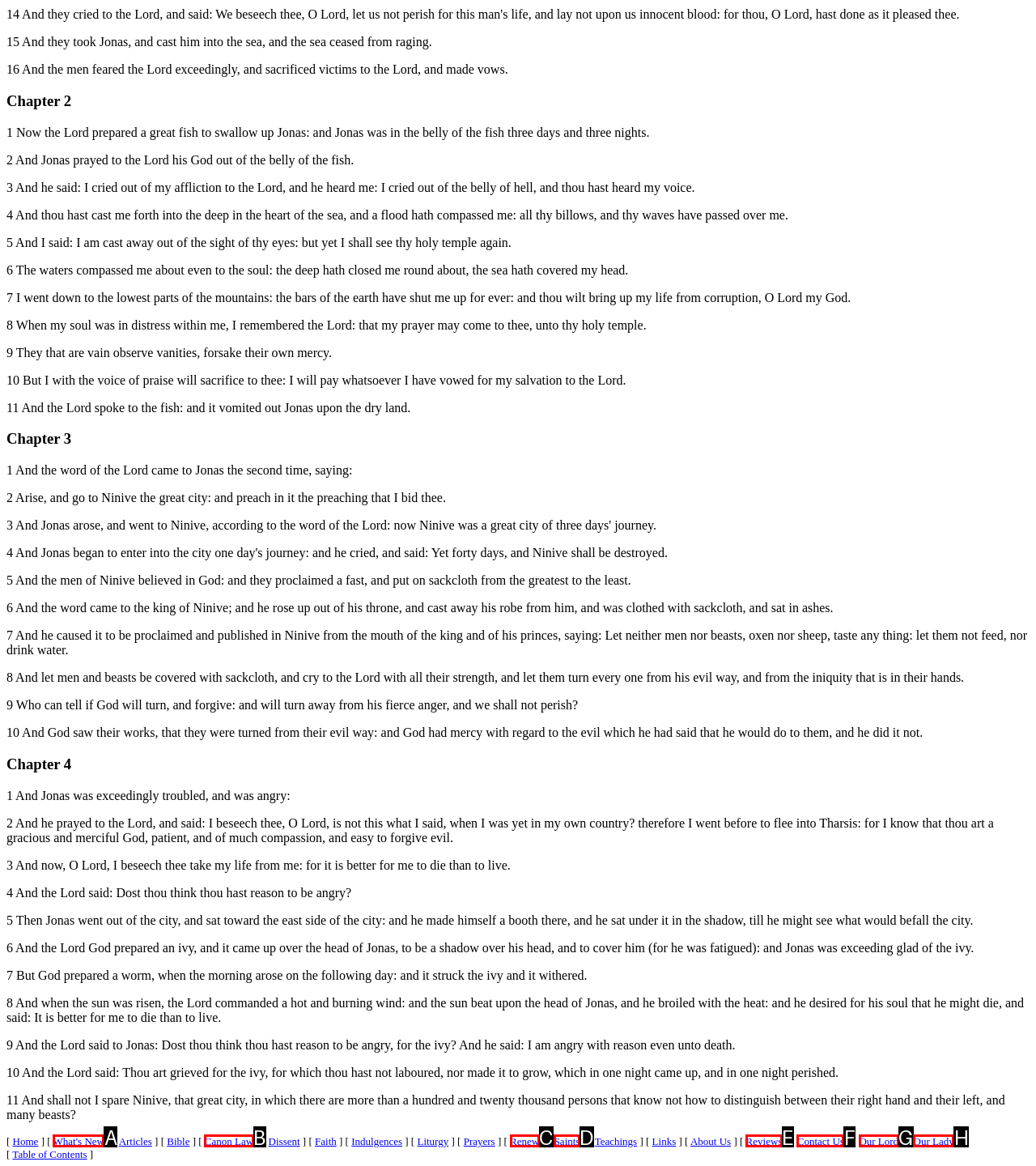Identify the HTML element that corresponds to the description: Renew Provide the letter of the correct option directly.

C